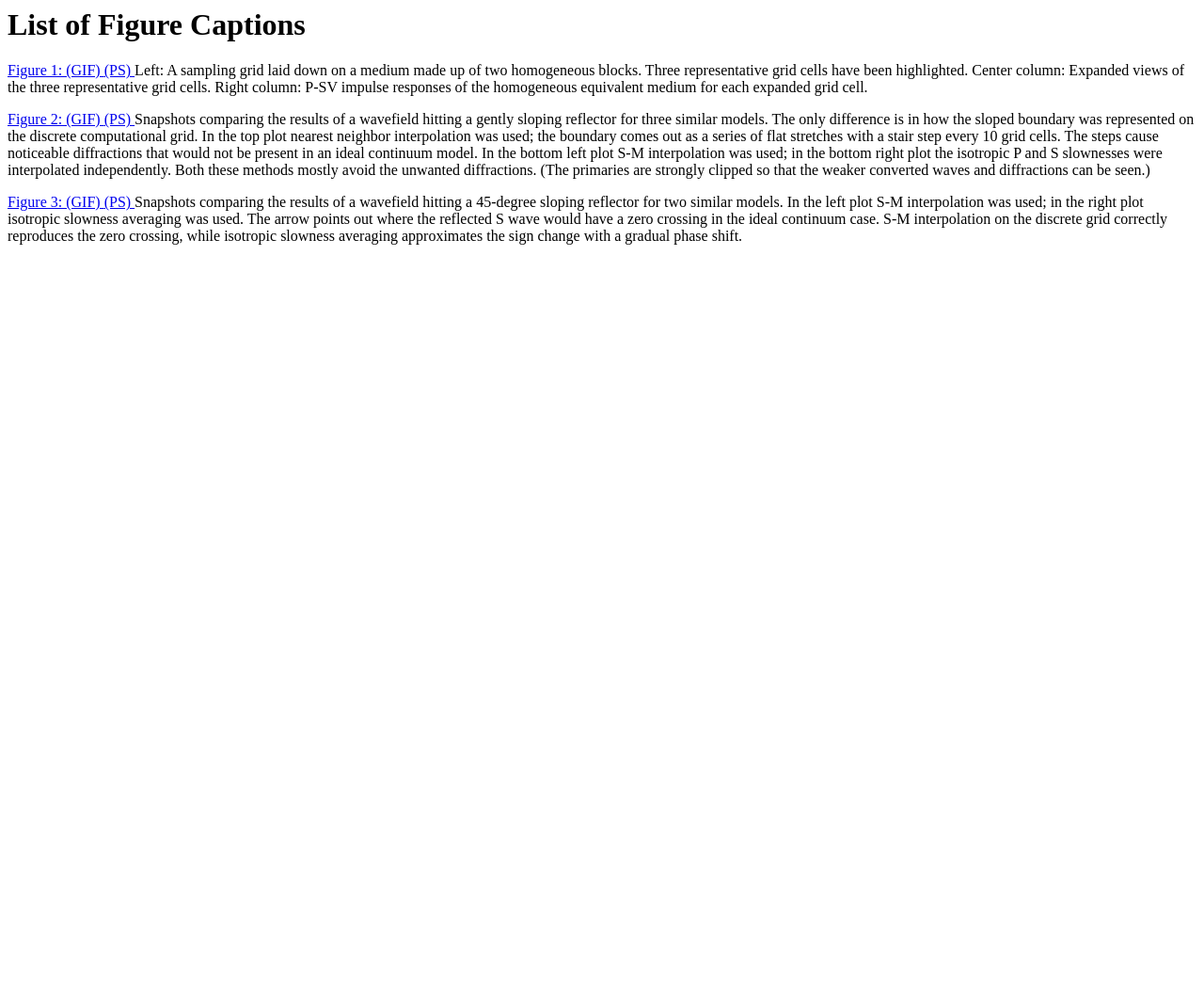Please determine the bounding box coordinates for the UI element described as: "Figure 1: (GIF)".

[0.006, 0.062, 0.086, 0.078]